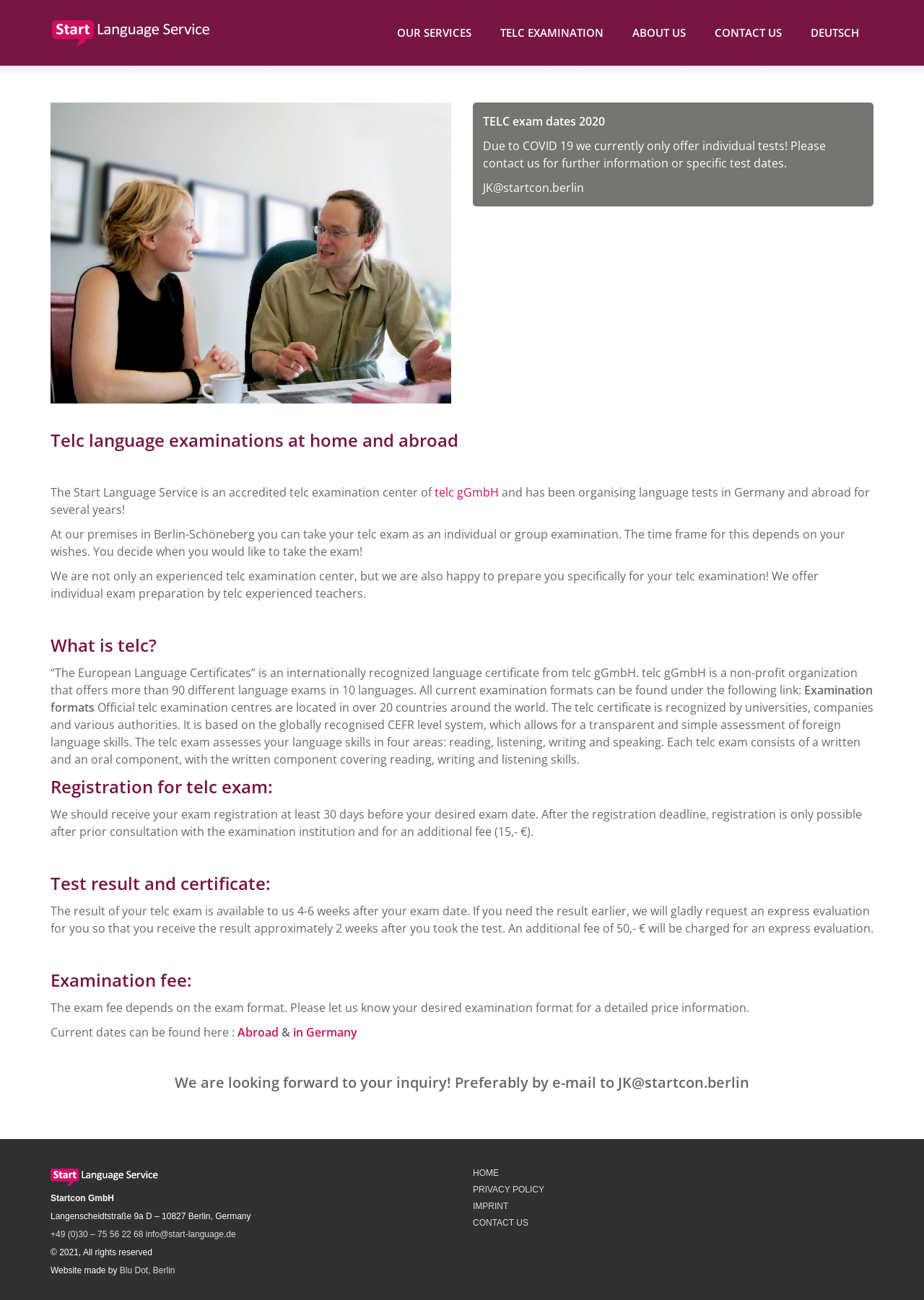Find the bounding box coordinates of the clickable area required to complete the following action: "Click on the 'CONTACT US' link".

[0.758, 0.0, 0.862, 0.051]